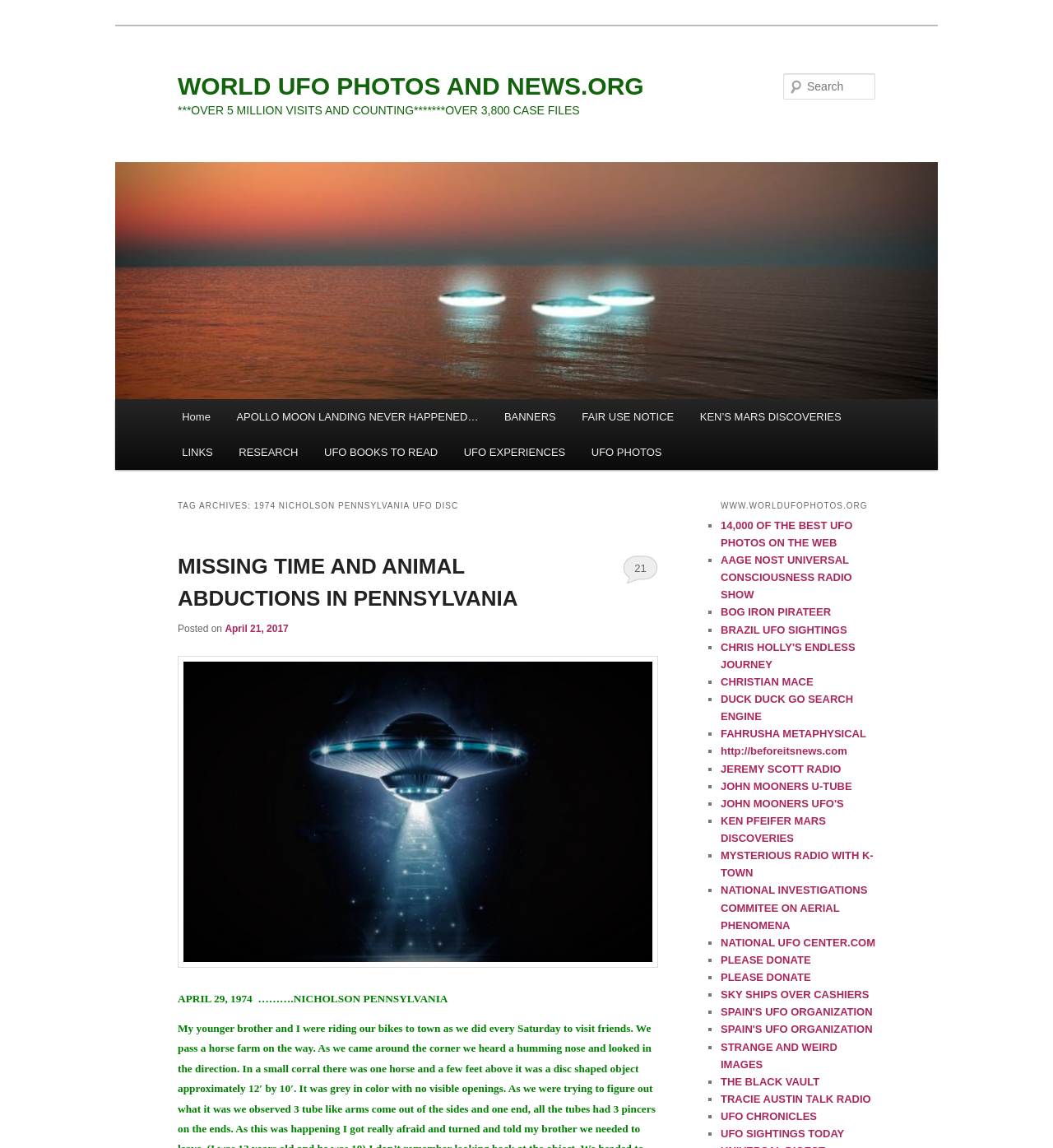Identify the coordinates of the bounding box for the element that must be clicked to accomplish the instruction: "Search for UFO photos".

[0.744, 0.064, 0.831, 0.087]